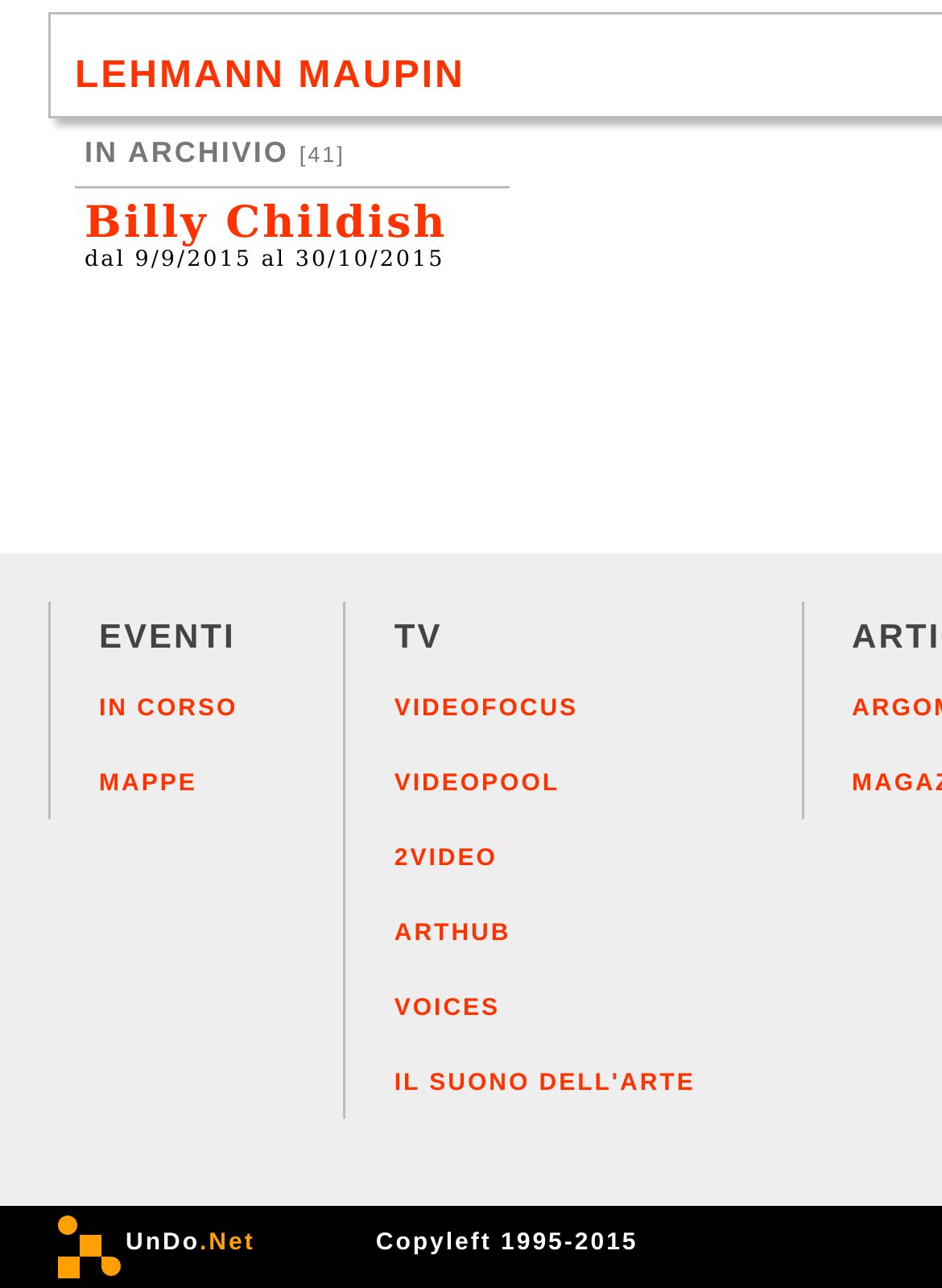Please specify the bounding box coordinates in the format (top-left x, top-left y, bottom-right x, bottom-right y), with values ranging from 0 to 1. Identify the bounding box for the UI component described as follows: voices

[0.419, 0.774, 0.531, 0.795]